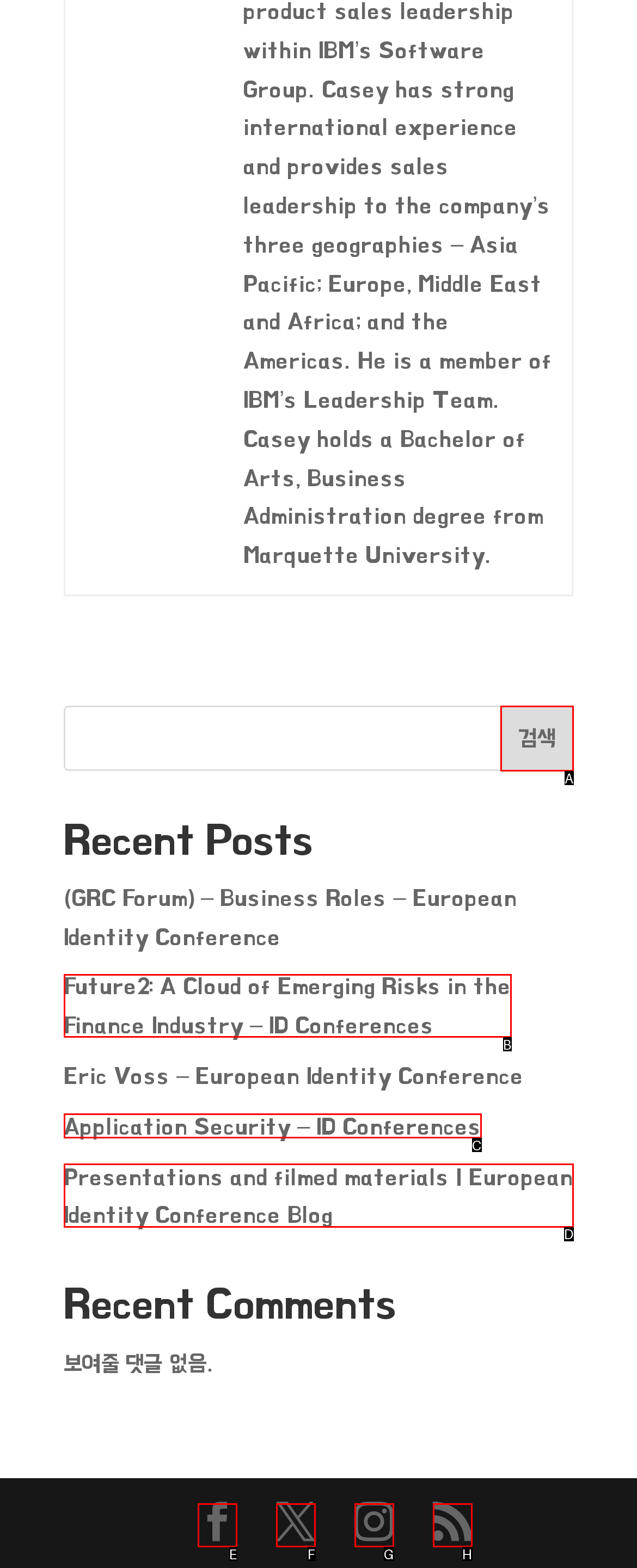Determine which HTML element I should select to execute the task: Click on LinkedIn
Reply with the corresponding option's letter from the given choices directly.

None